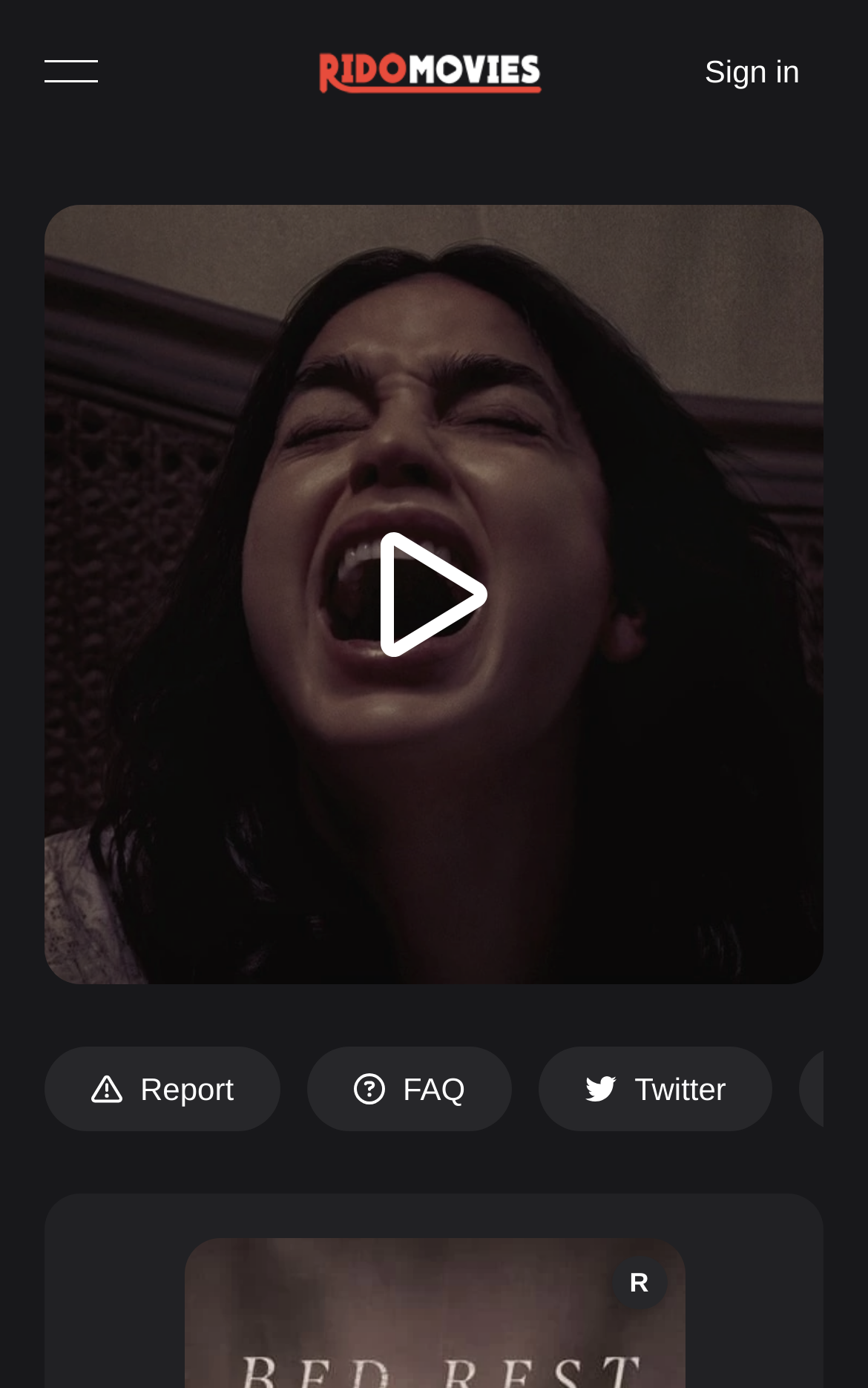Using the element description provided, determine the bounding box coordinates in the format (top-left x, top-left y, bottom-right x, bottom-right y). Ensure that all values are floating point numbers between 0 and 1. Element description: open navigation menu

[0.051, 0.0, 0.113, 0.103]